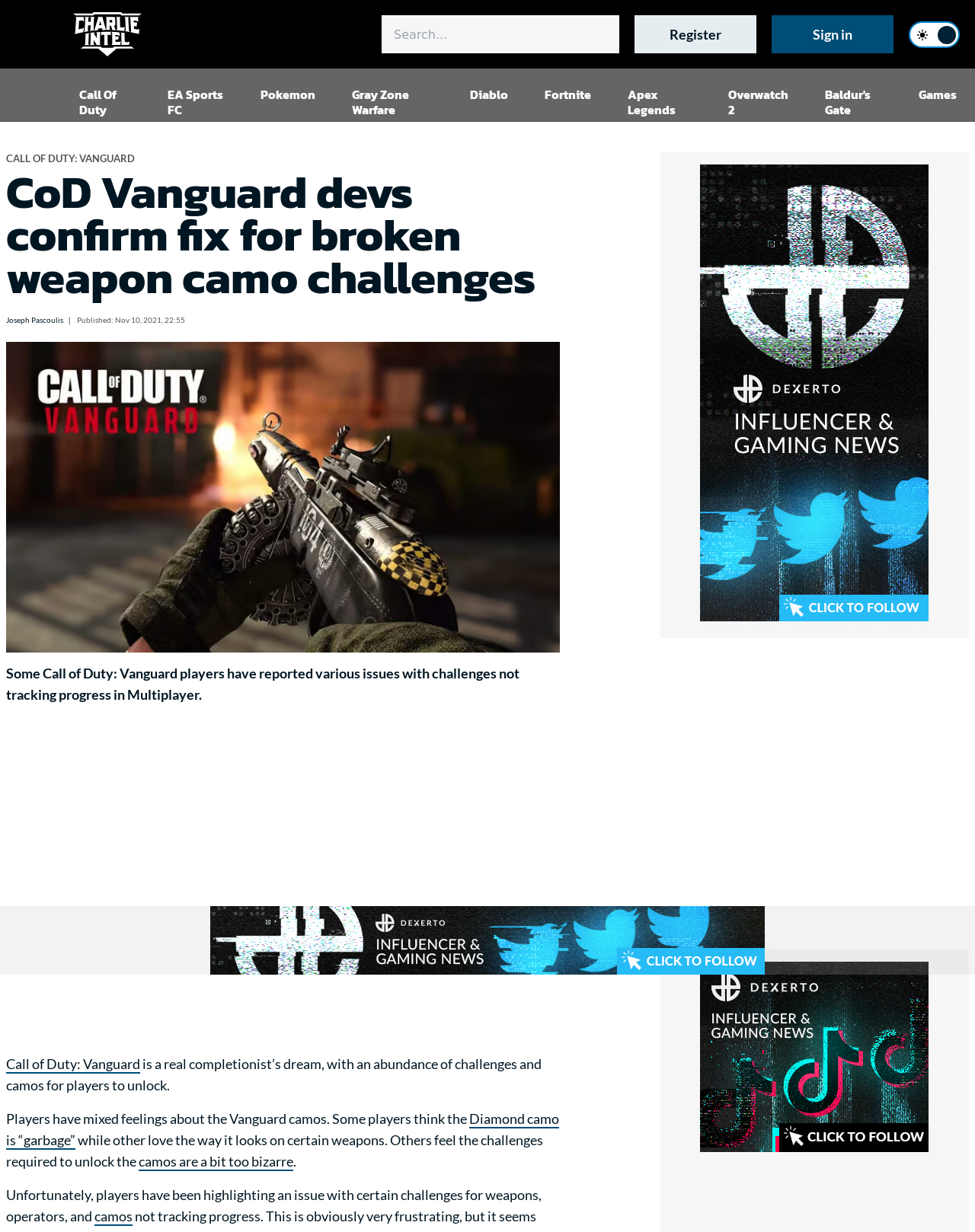What type of game is Call of Duty: Vanguard?
Please respond to the question with a detailed and well-explained answer.

Based on the content of the webpage, Call of Duty: Vanguard is a first-person shooter game, and it is part of the Call of Duty series.